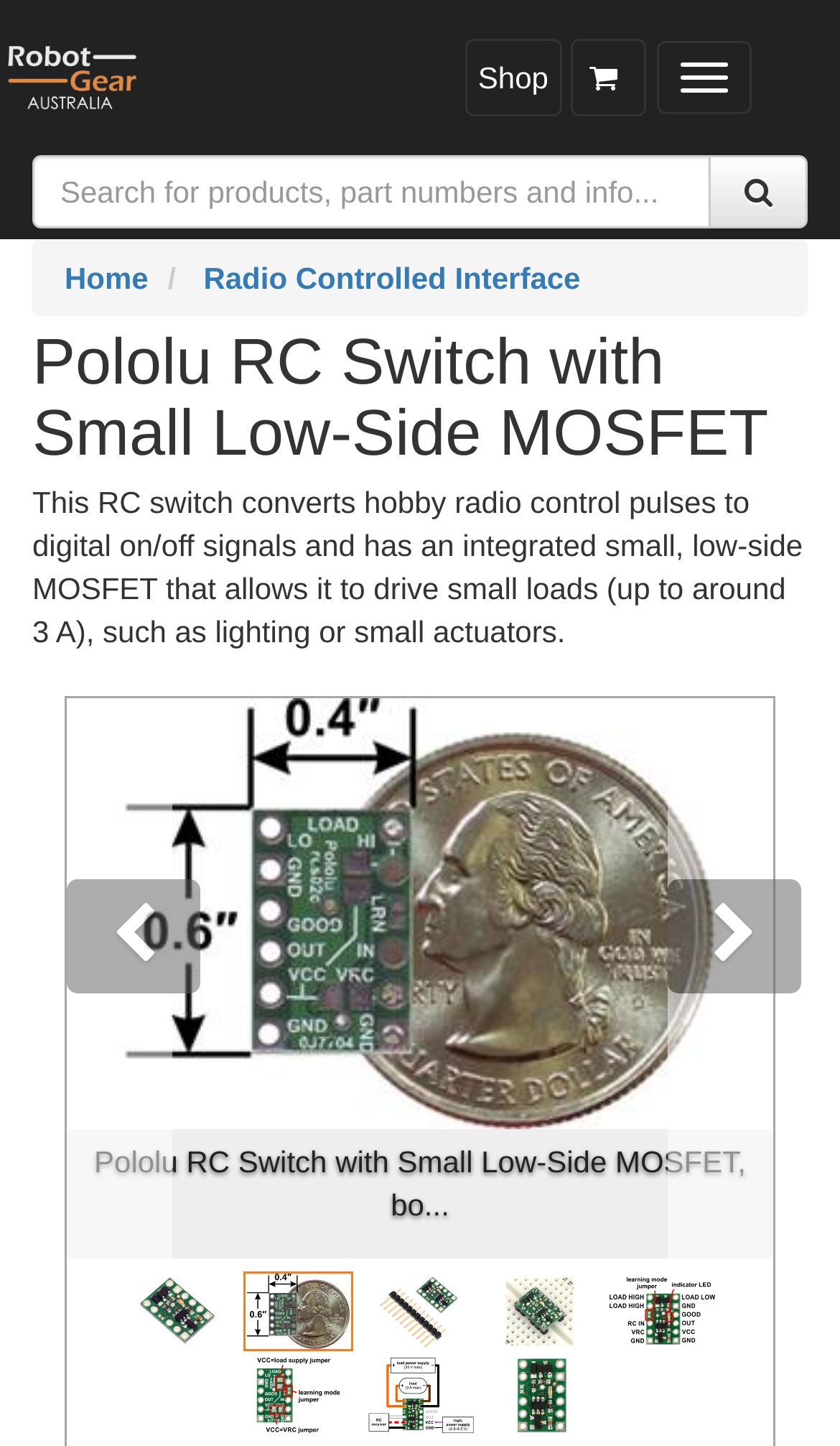Given the description: "parent_node: Shop", determine the bounding box coordinates of the UI element. The coordinates should be formatted as four float numbers between 0 and 1, [left, top, right, bottom].

[0.678, 0.027, 0.769, 0.08]